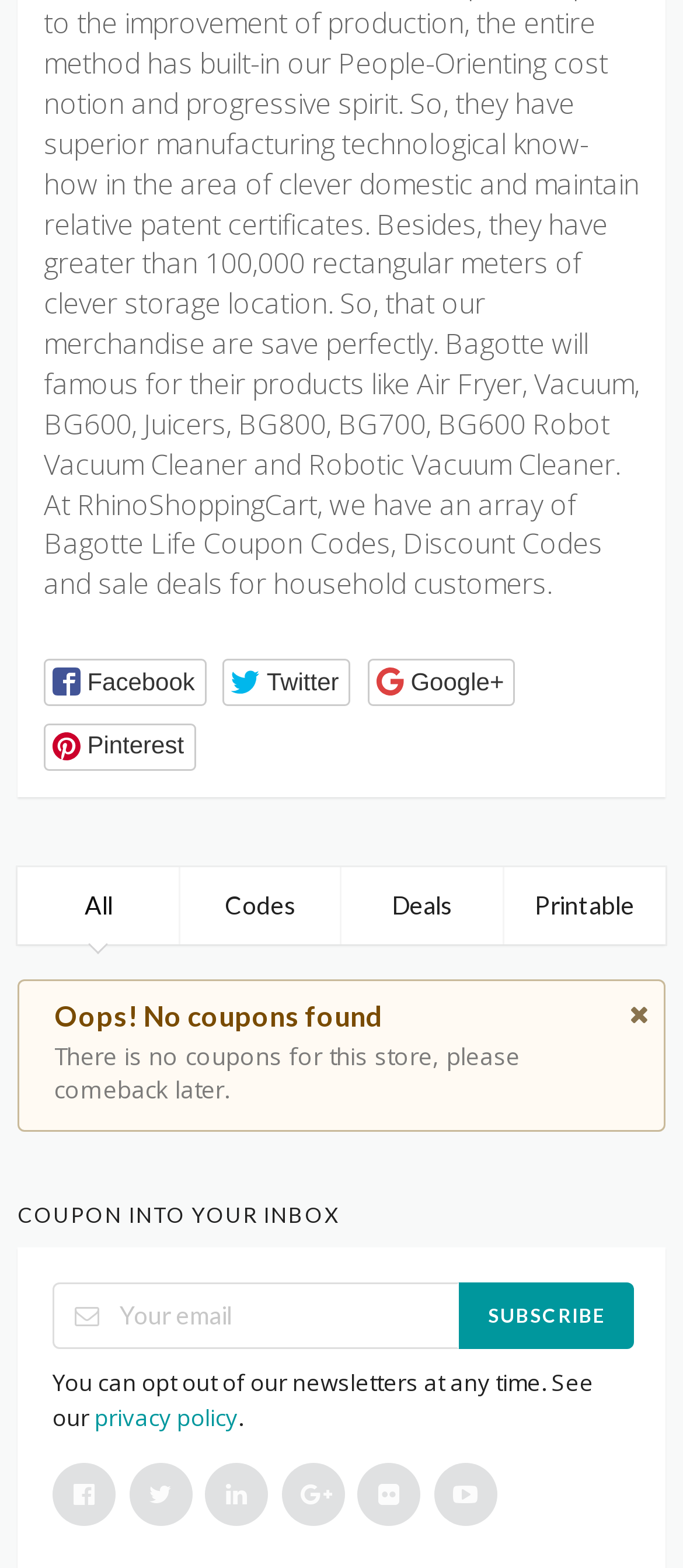For the given element description parent_node: SUBSCRIBE name="EMAIL" placeholder="Your email", determine the bounding box coordinates of the UI element. The coordinates should follow the format (top-left x, top-left y, bottom-right x, bottom-right y) and be within the range of 0 to 1.

[0.077, 0.818, 0.654, 0.86]